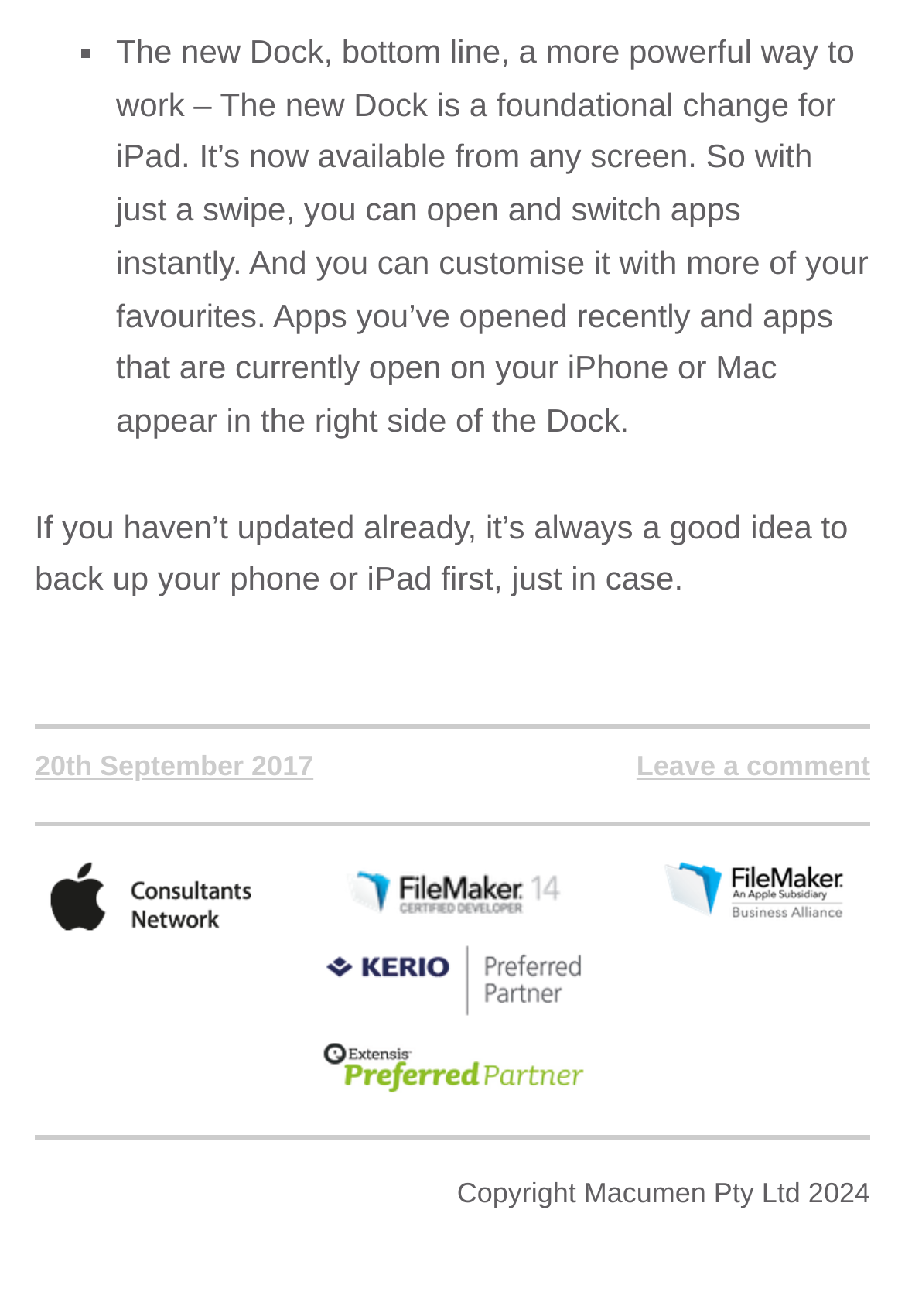Provide a one-word or one-phrase answer to the question:
What is the copyright information on the webpage?

Macumen Pty Ltd 2024